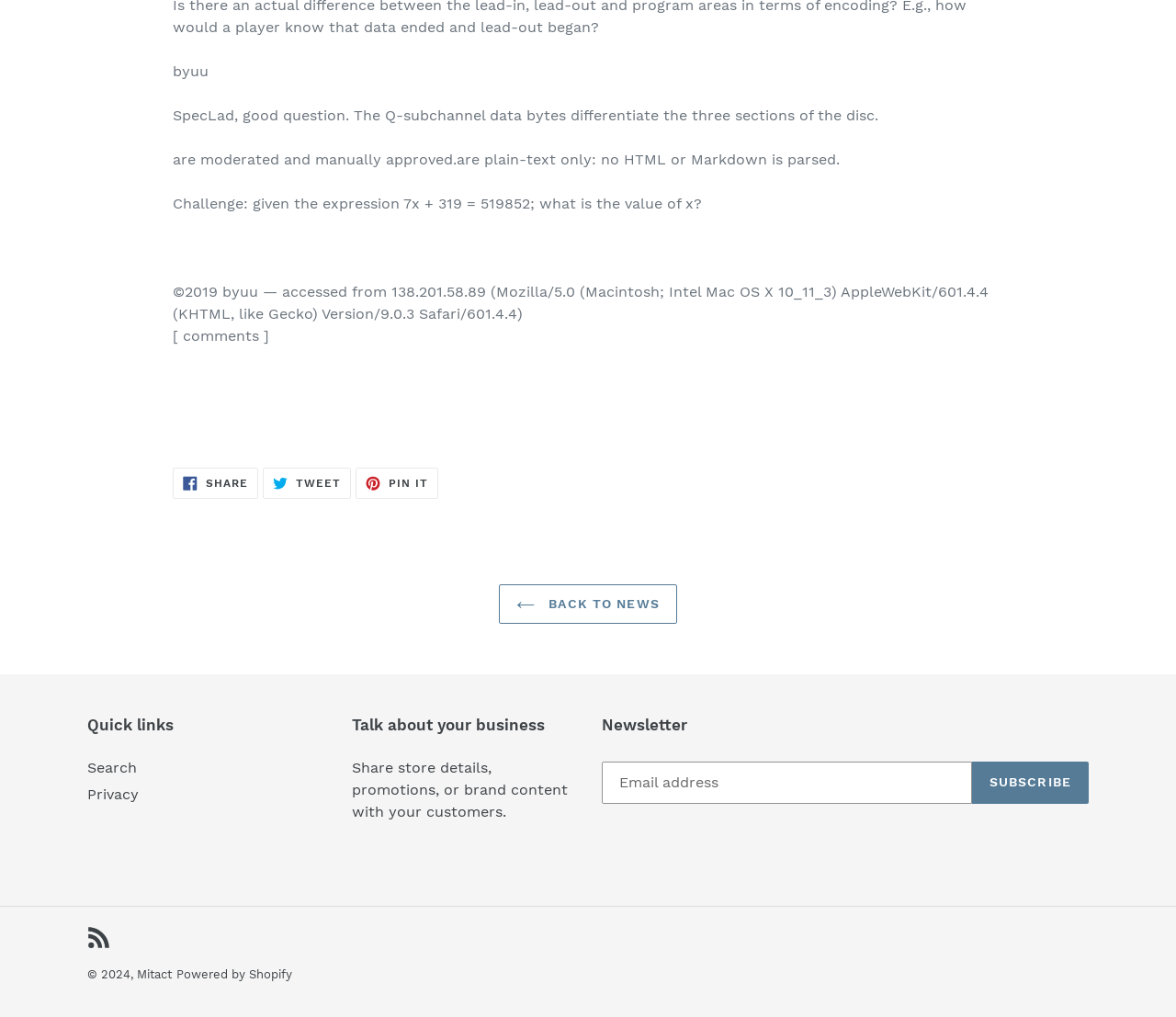What is the copyright year of the webpage?
Provide a detailed and extensive answer to the question.

The copyright year of the webpage is 2019, as indicated by the text '©2019 byuu' at the bottom of the webpage.